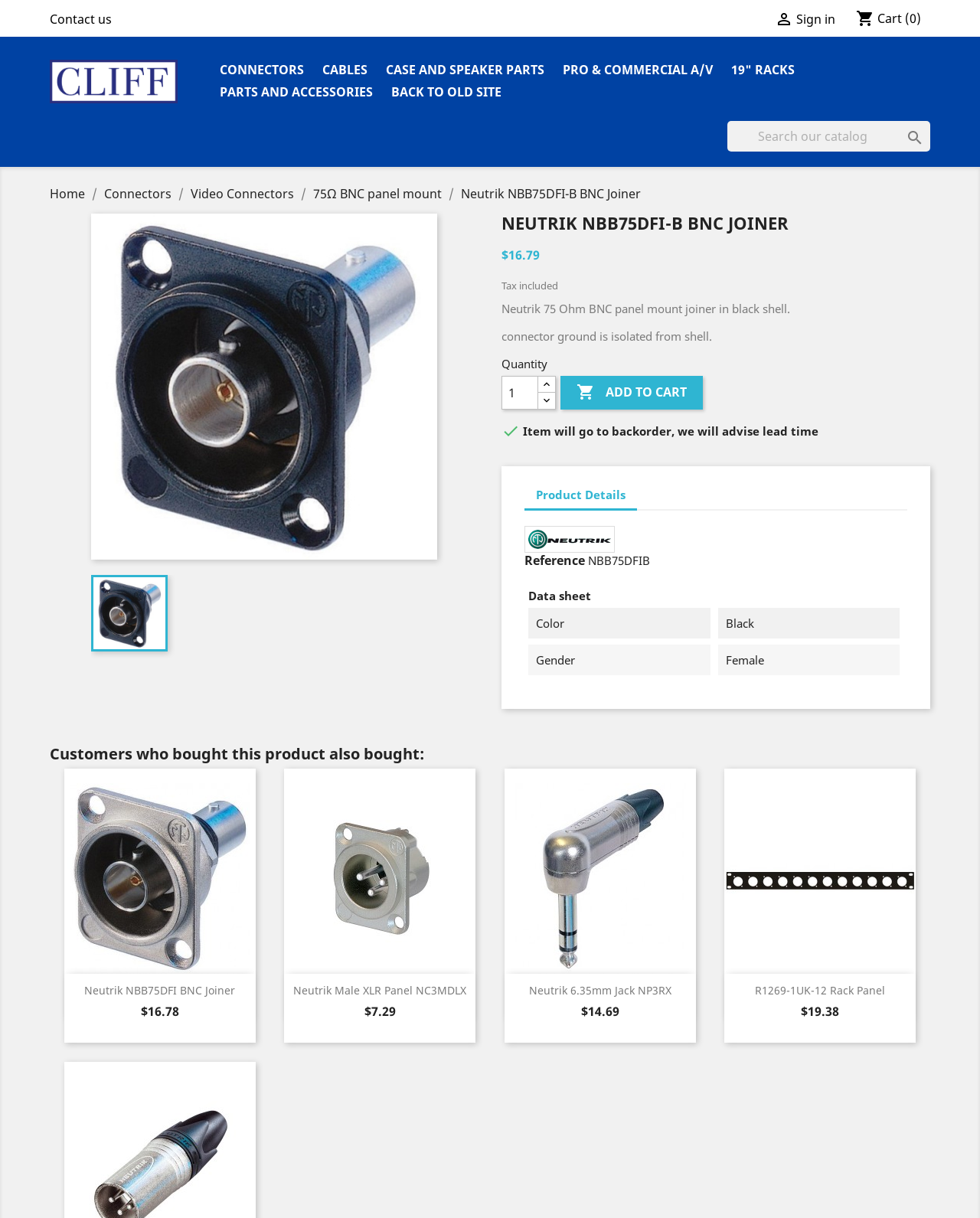Pinpoint the bounding box coordinates of the clickable area needed to execute the instruction: "View product details". The coordinates should be specified as four float numbers between 0 and 1, i.e., [left, top, right, bottom].

[0.535, 0.395, 0.65, 0.419]